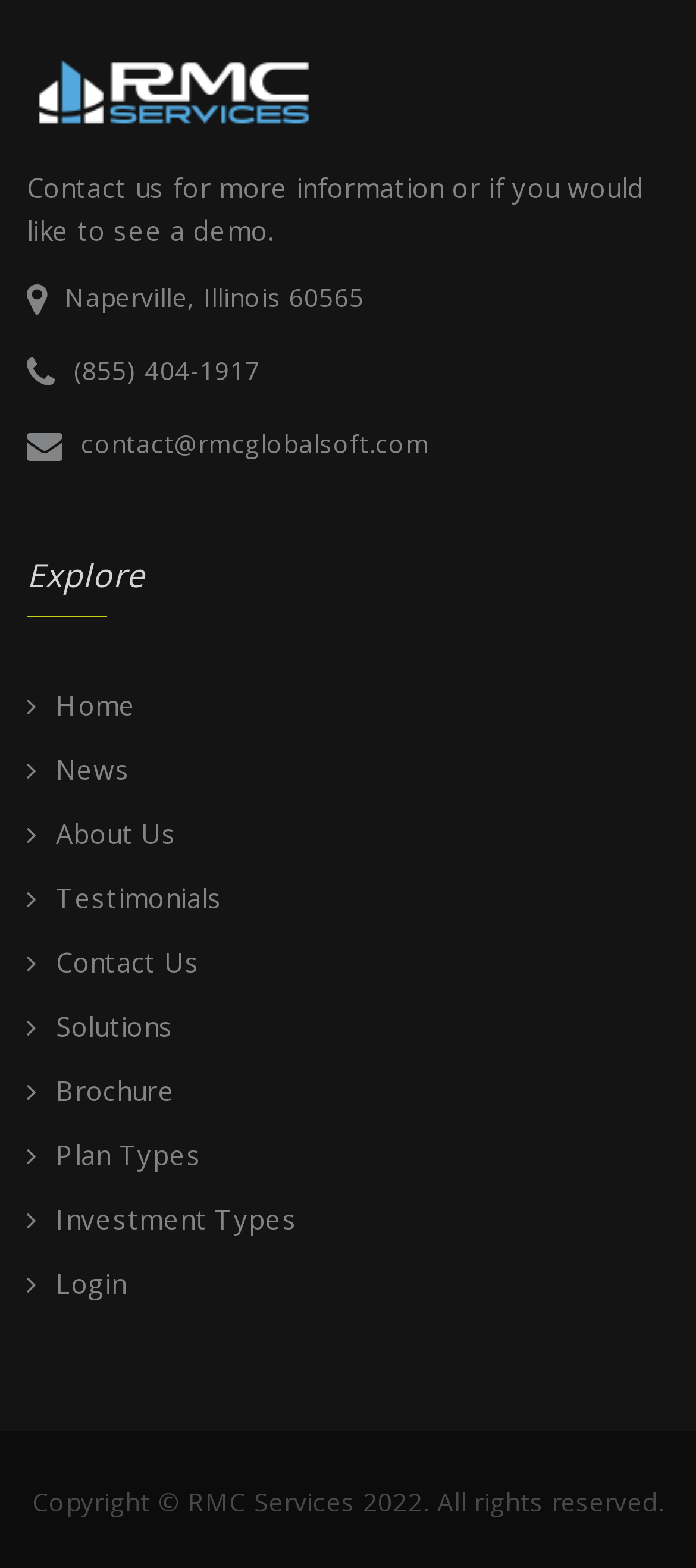What is the company's email address?
Provide a detailed answer to the question using information from the image.

I found the company's email address by looking at the link element with the text 'contact@rmcglobalsoft.com' located at coordinates [0.117, 0.272, 0.617, 0.293].